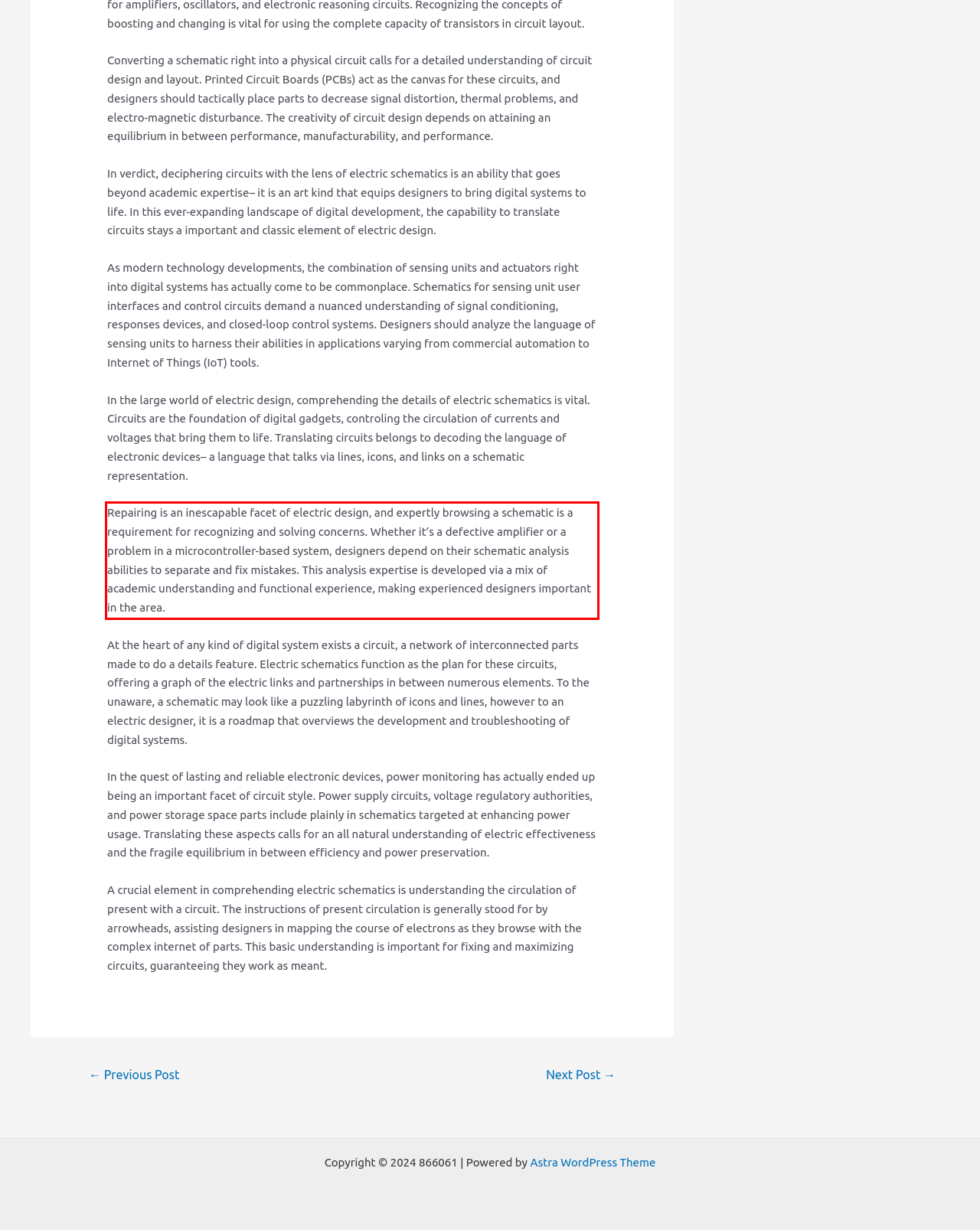View the screenshot of the webpage and identify the UI element surrounded by a red bounding box. Extract the text contained within this red bounding box.

Repairing is an inescapable facet of electric design, and expertly browsing a schematic is a requirement for recognizing and solving concerns. Whether it’s a defective amplifier or a problem in a microcontroller-based system, designers depend on their schematic analysis abilities to separate and fix mistakes. This analysis expertise is developed via a mix of academic understanding and functional experience, making experienced designers important in the area.